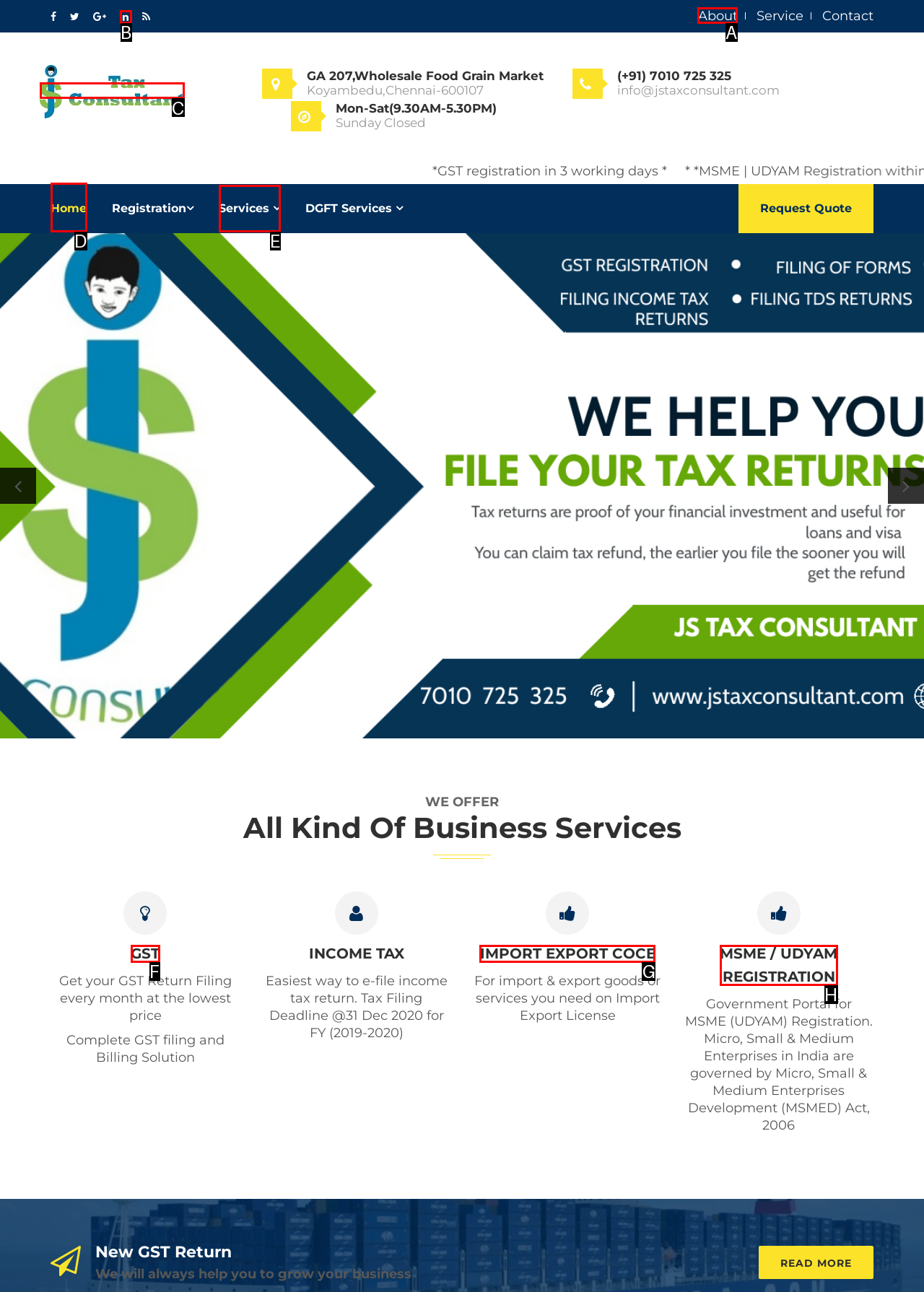For the instruction: Click the 'About' link, which HTML element should be clicked?
Respond with the letter of the appropriate option from the choices given.

A